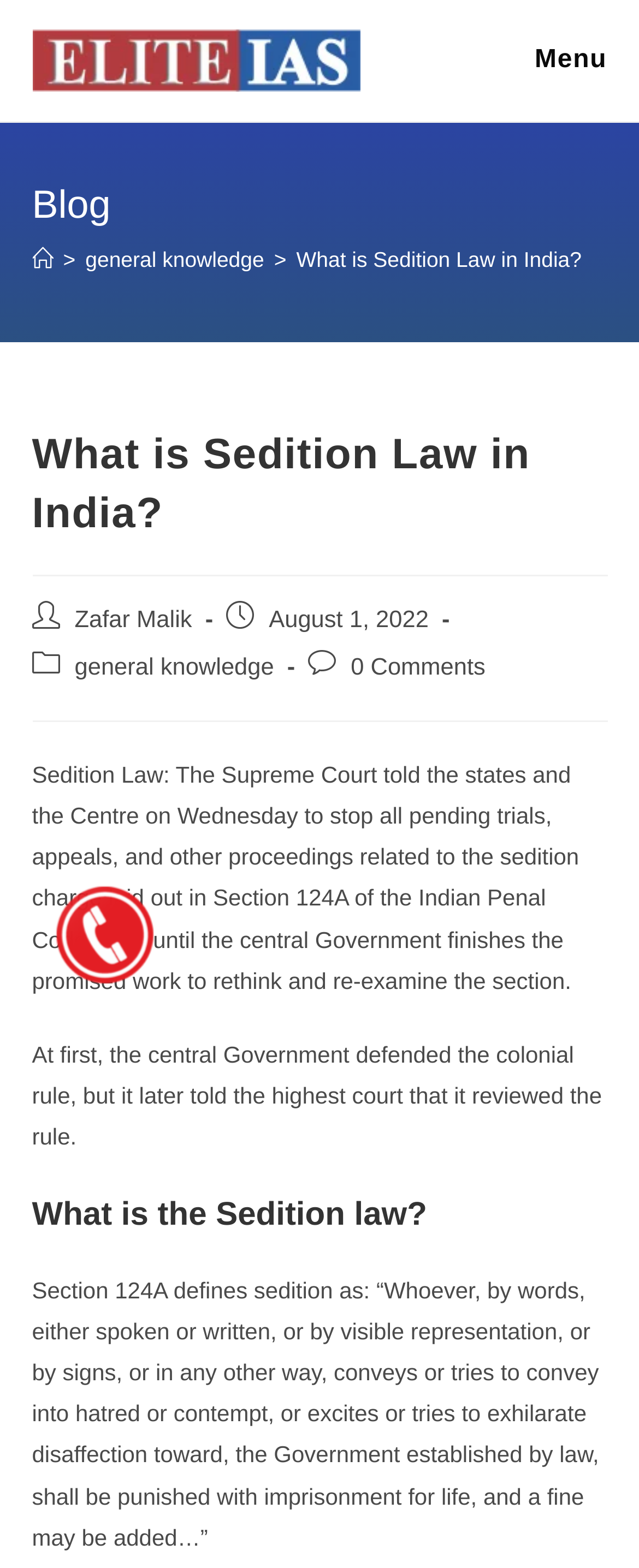Please find the bounding box coordinates of the section that needs to be clicked to achieve this instruction: "Click the 'Zafar Malik' link".

[0.117, 0.388, 0.301, 0.404]